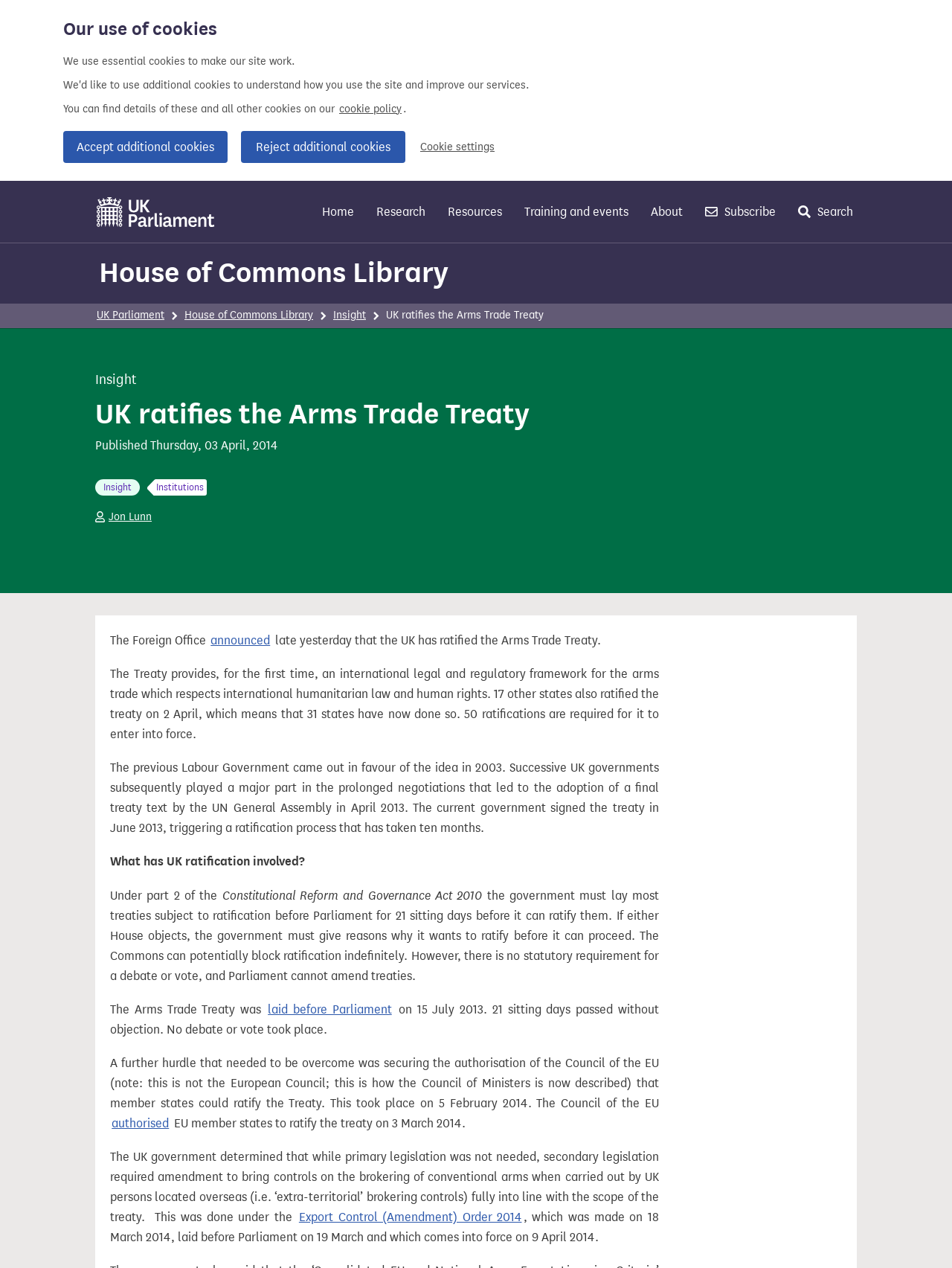Determine the bounding box coordinates of the region I should click to achieve the following instruction: "View the Christmas page". Ensure the bounding box coordinates are four float numbers between 0 and 1, i.e., [left, top, right, bottom].

None